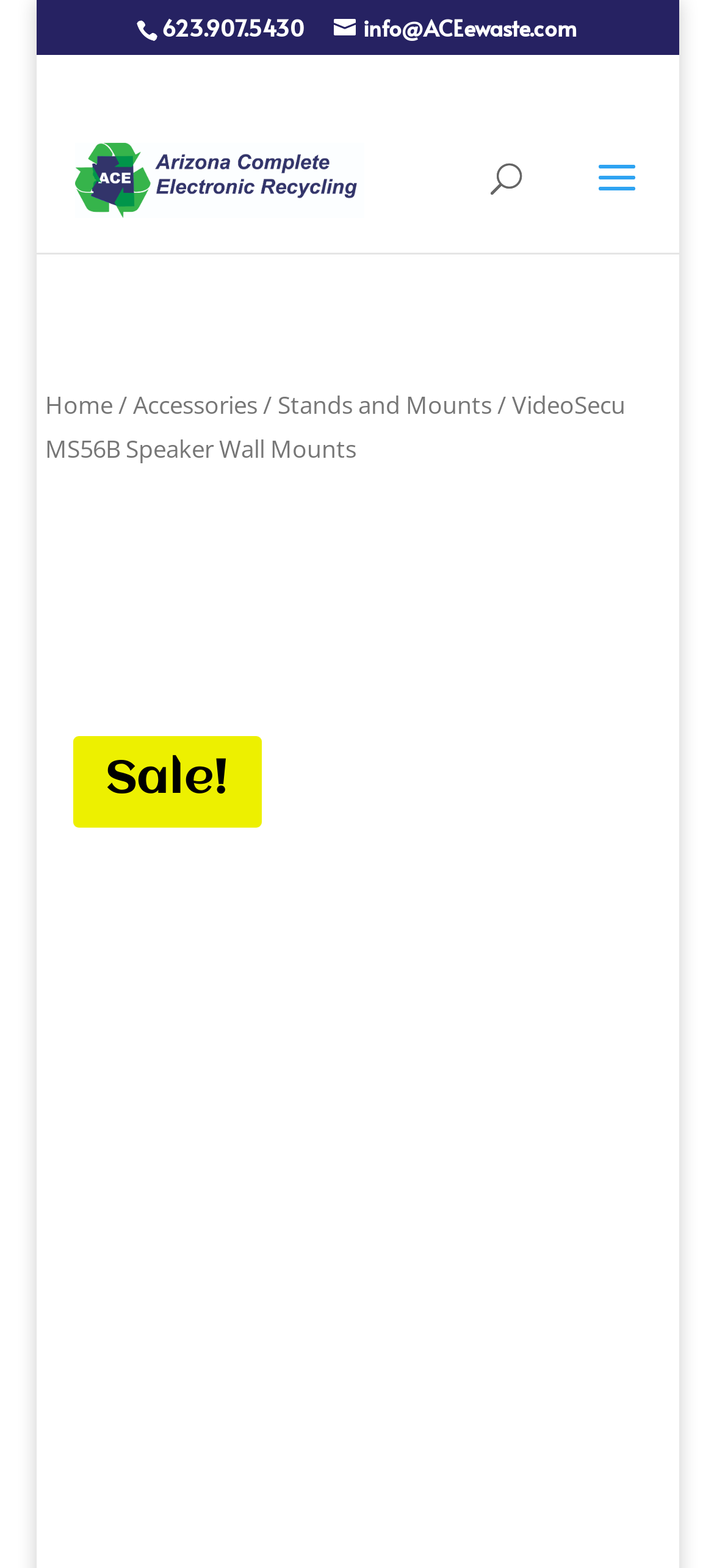With reference to the screenshot, provide a detailed response to the question below:
What is the company name?

I found the company name by looking at the top section of the webpage, where I saw a link element with the text 'ACE Recycling', which is likely the company name.